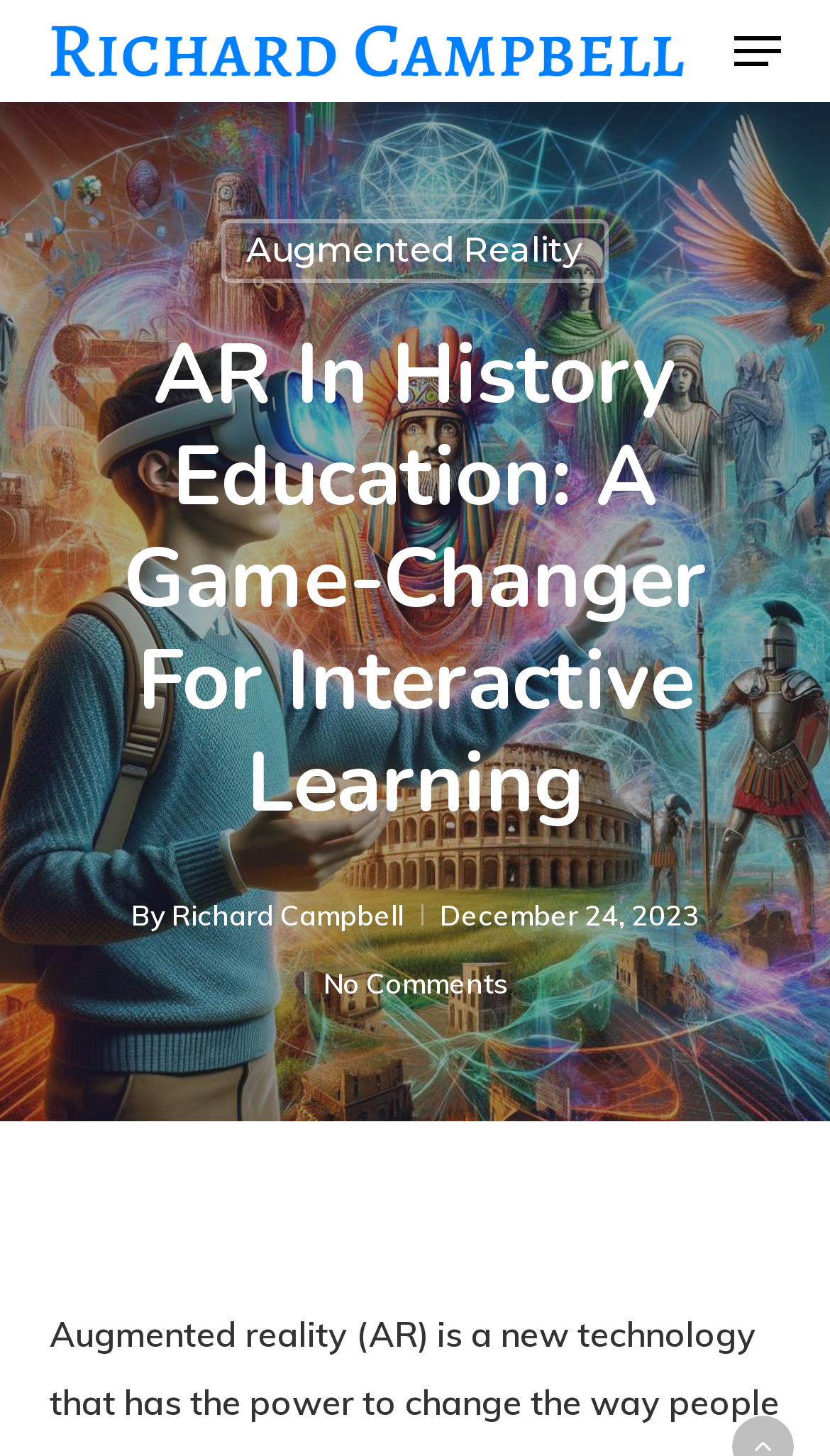What is the author's name?
Based on the image, provide your answer in one word or phrase.

Richard Campbell